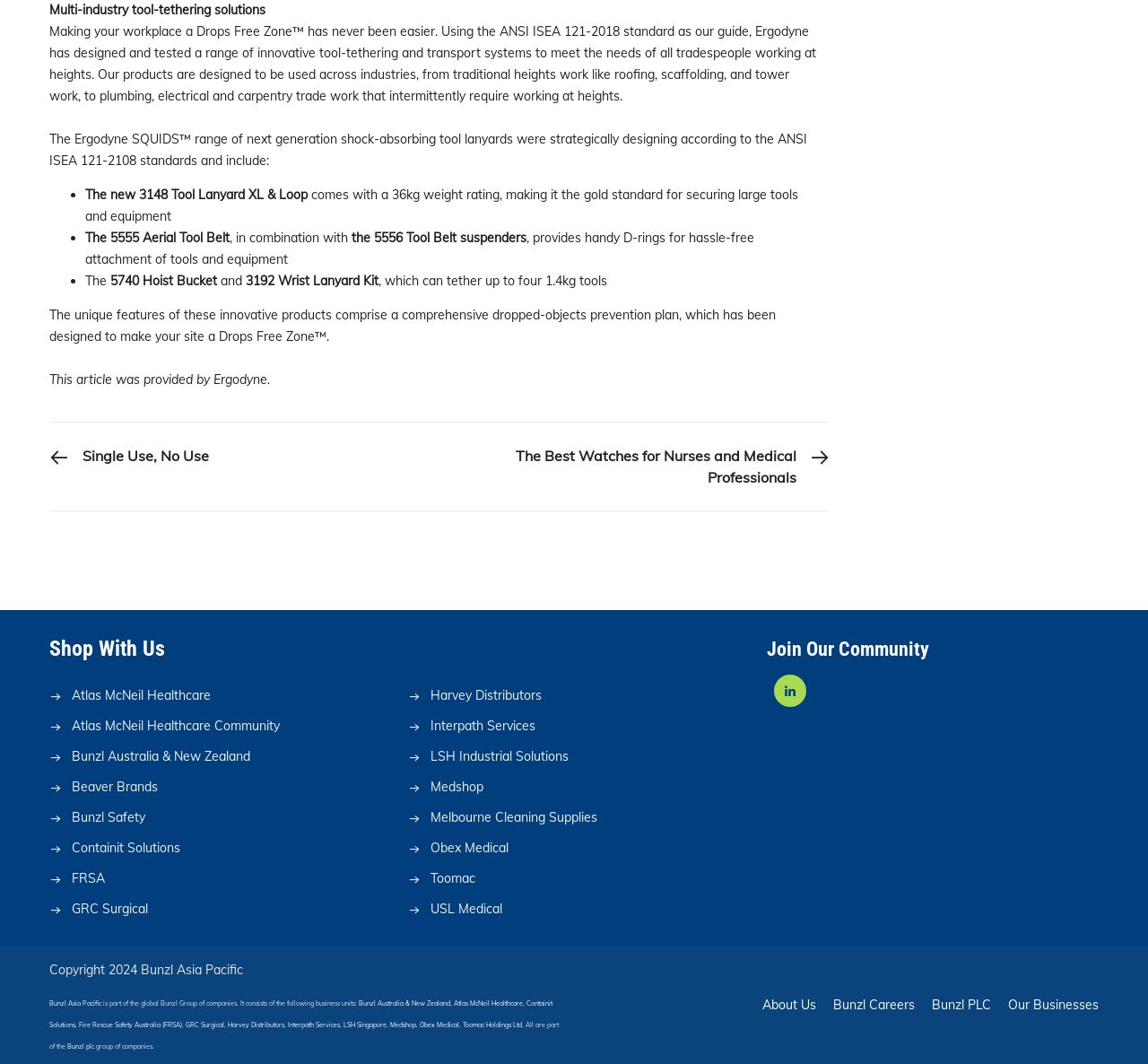Please locate the bounding box coordinates of the element that should be clicked to complete the given instruction: "Click on 'NEXT POST The Best Watches for Nurses and Medical Professionals'".

[0.412, 0.418, 0.723, 0.459]